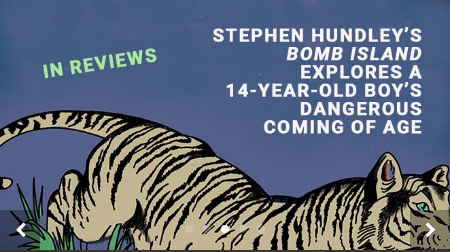Observe the image and answer the following question in detail: What is the font color of the phrase 'IN REVIEWS'?

The caption notes that above the bold white text, the phrase 'IN REVIEWS' is written in a bright green font, adding an element of urgency and highlighting the contemporary relevance of the book.